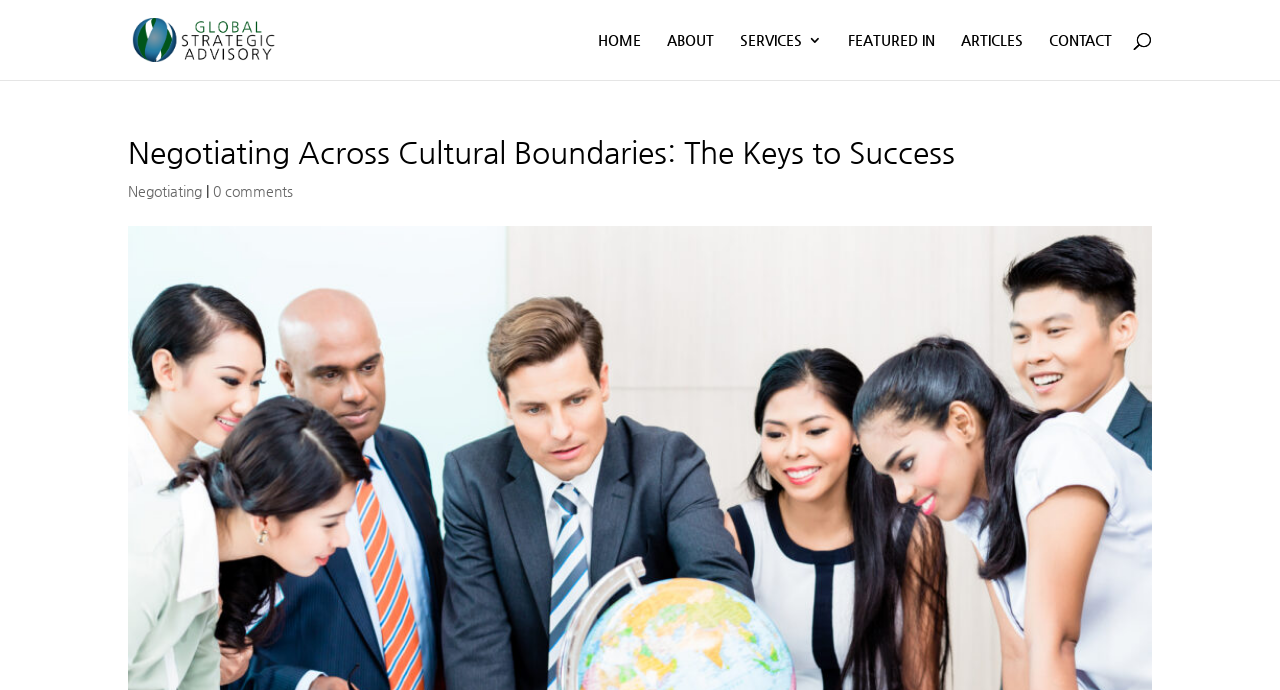Locate the bounding box coordinates of the element you need to click to accomplish the task described by this instruction: "search for something".

[0.1, 0.0, 0.9, 0.001]